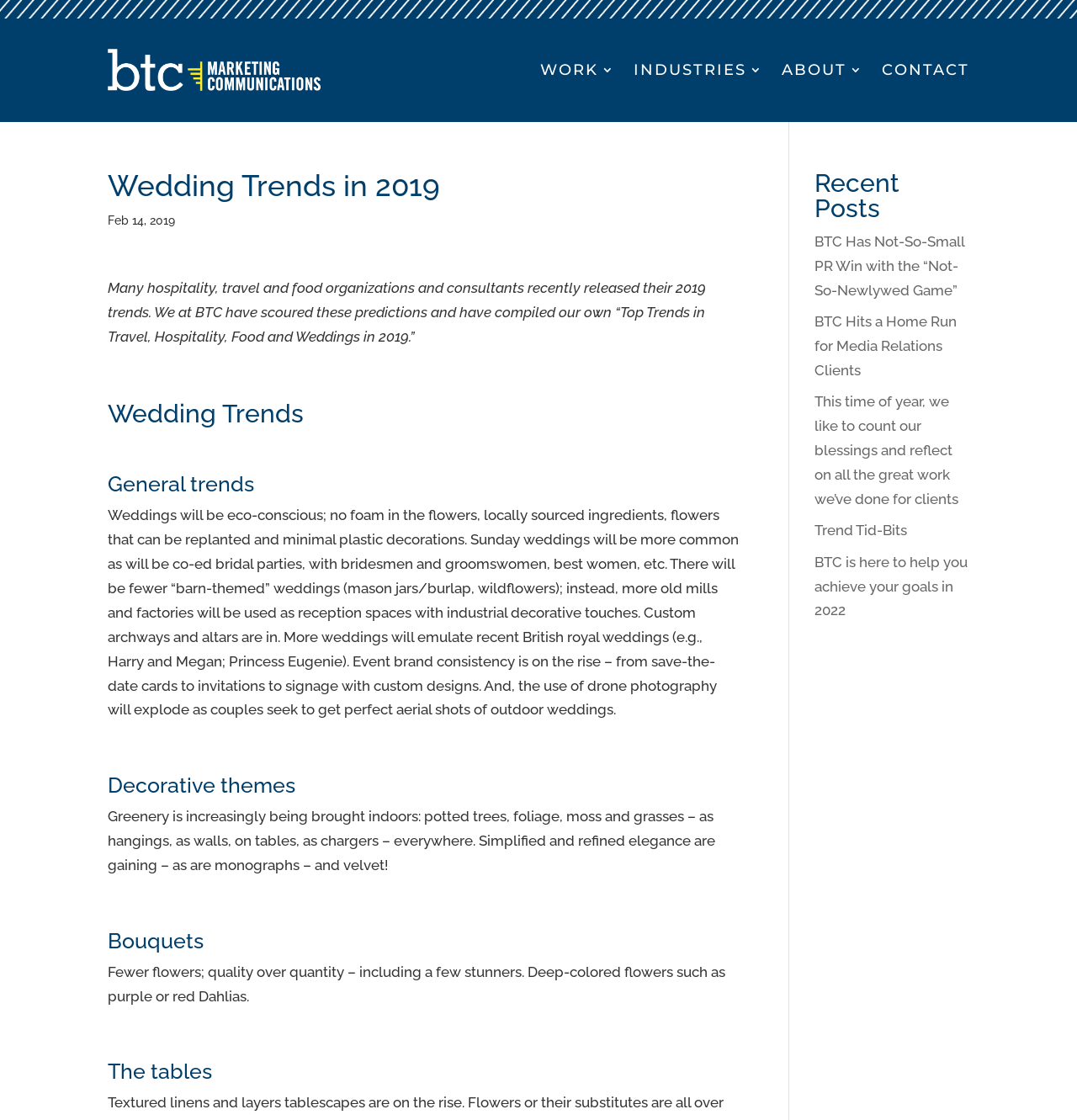Can you find the bounding box coordinates for the element that needs to be clicked to execute this instruction: "Click on the 'CONTACT' link"? The coordinates should be given as four float numbers between 0 and 1, i.e., [left, top, right, bottom].

[0.819, 0.034, 0.9, 0.091]